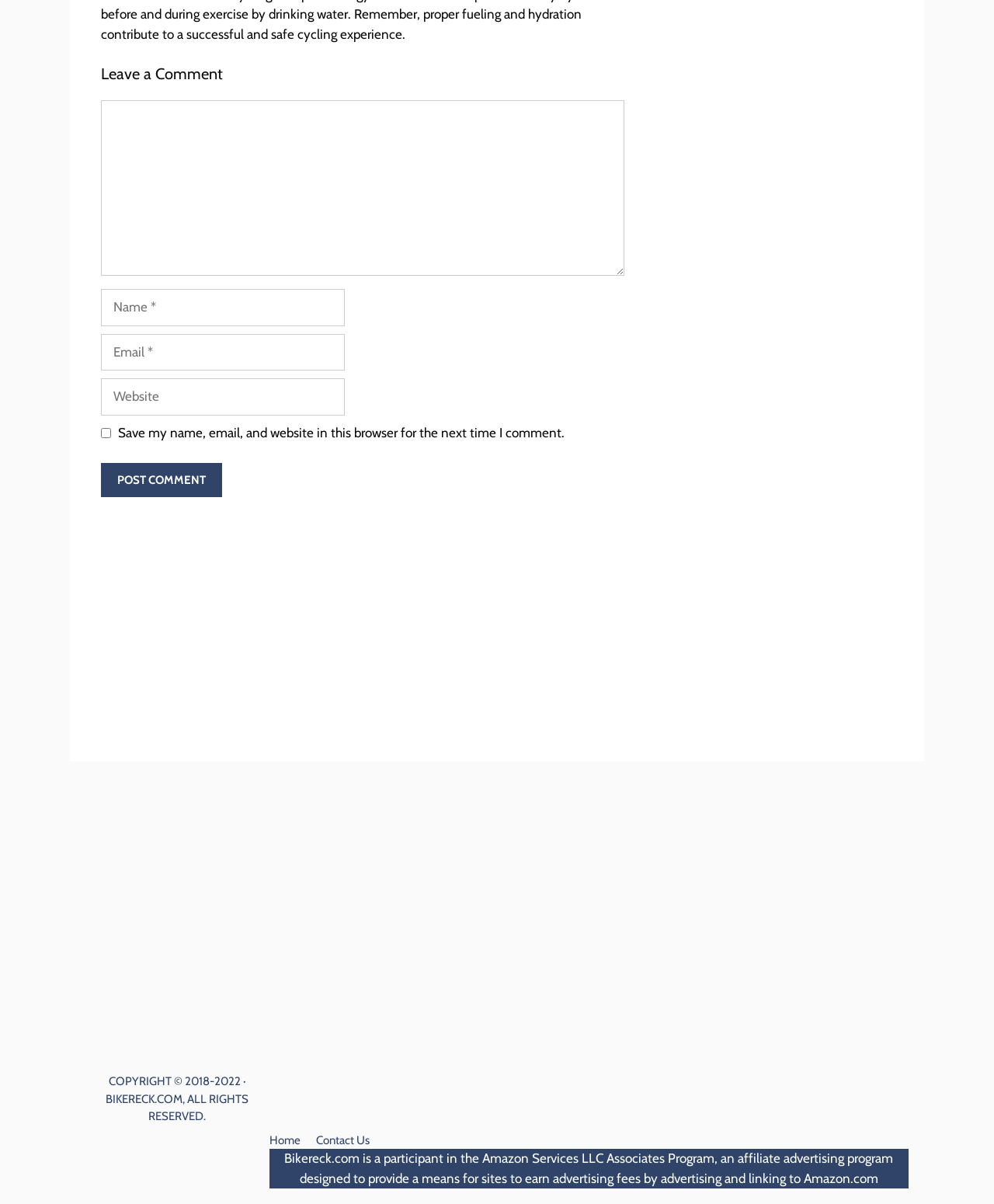Provide the bounding box coordinates for the area that should be clicked to complete the instruction: "Type your name".

[0.102, 0.24, 0.347, 0.271]